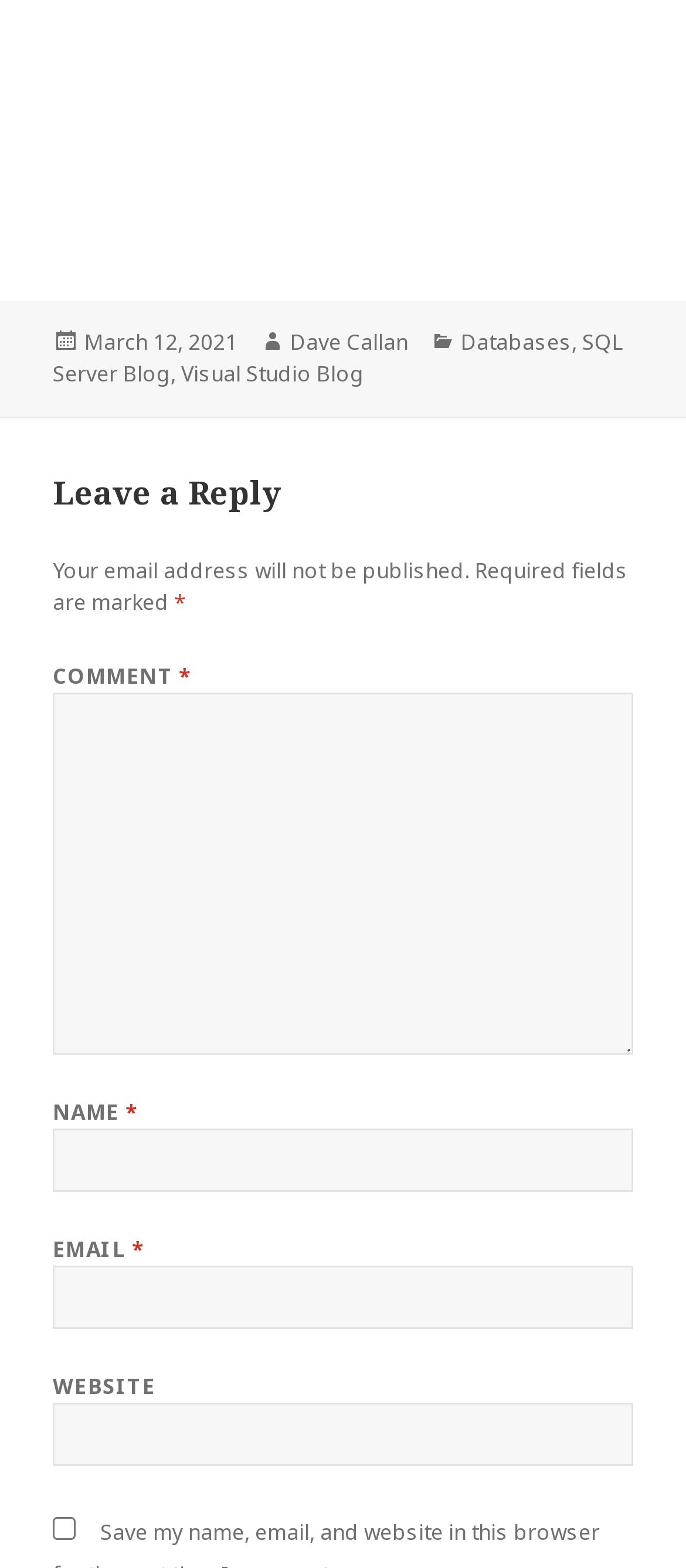Locate the bounding box for the described UI element: "Dave Callan". Ensure the coordinates are four float numbers between 0 and 1, formatted as [left, top, right, bottom].

[0.423, 0.208, 0.595, 0.228]